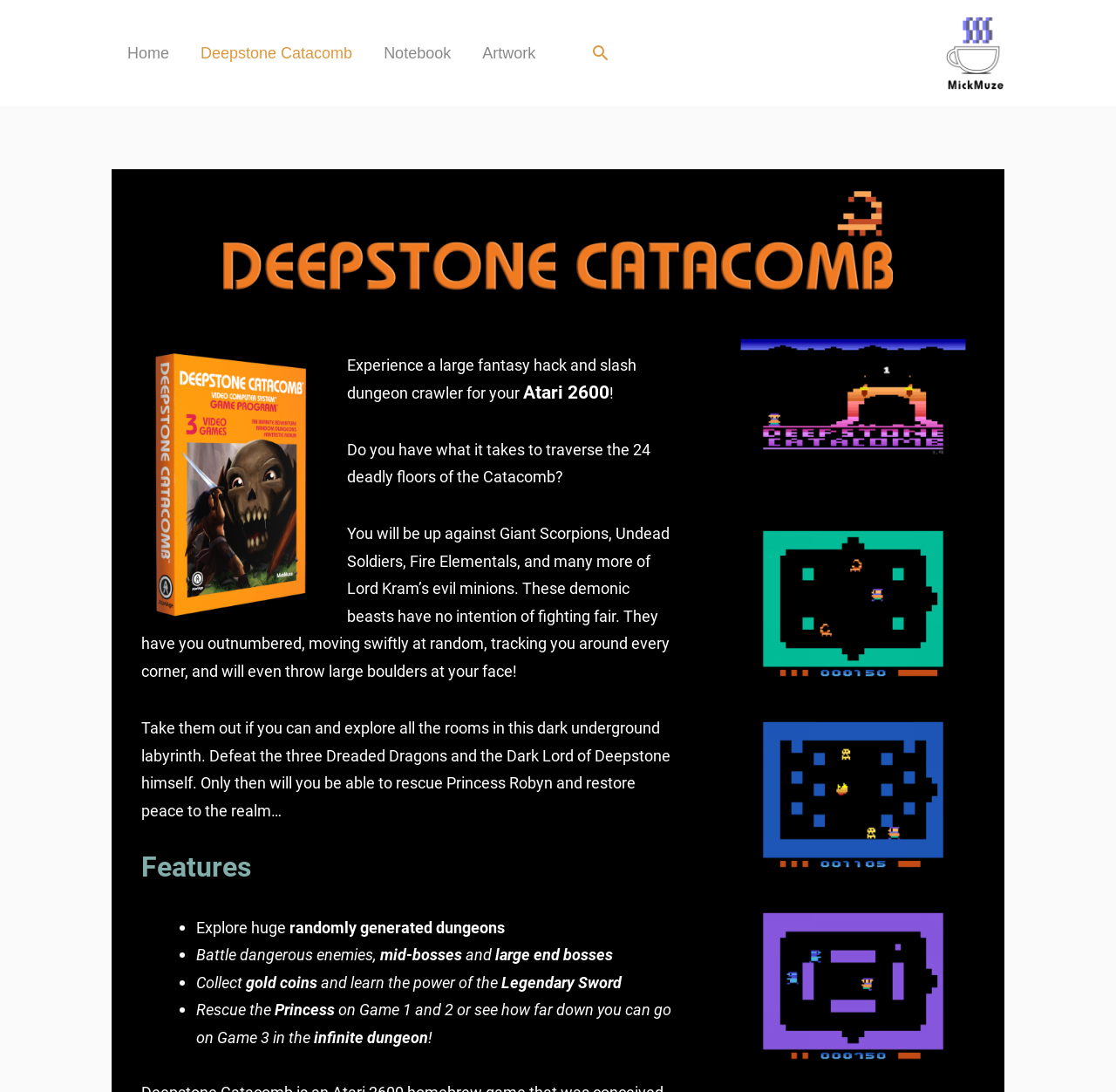Please identify the bounding box coordinates of the region to click in order to complete the task: "Learn more about the Notebook". The coordinates must be four float numbers between 0 and 1, specified as [left, top, right, bottom].

[0.33, 0.02, 0.418, 0.078]